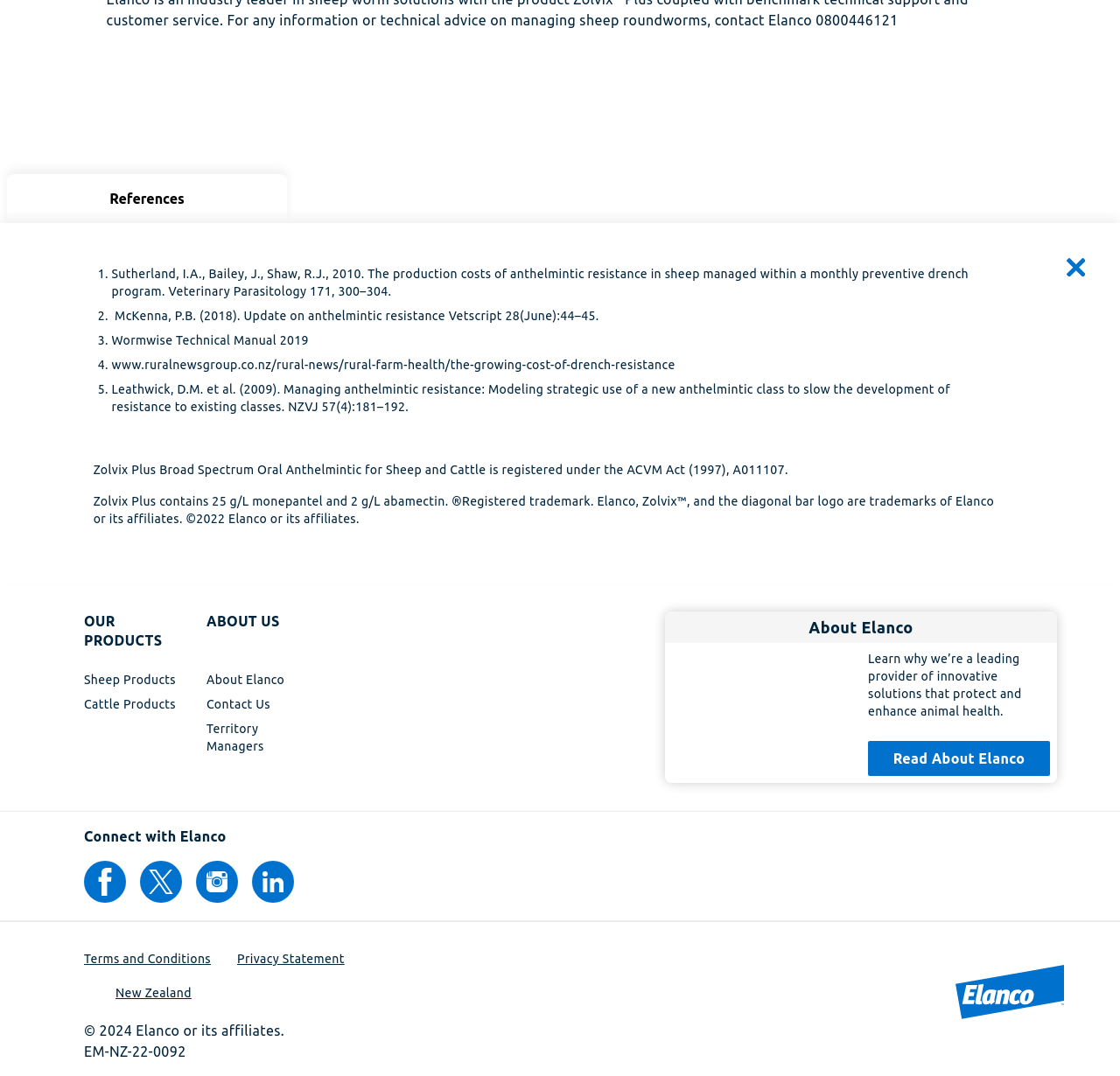What is the concentration of monepantel in Zolvix Plus?
Provide a comprehensive and detailed answer to the question.

The concentration of monepantel is mentioned in the text 'Zolvix Plus contains 25 g/L monepantel and 2 g/L abamectin.' which is located in the tabpanel element with the description 'Sutherland, I.A., Bailey, J., Shaw, R.J., 2010...'.